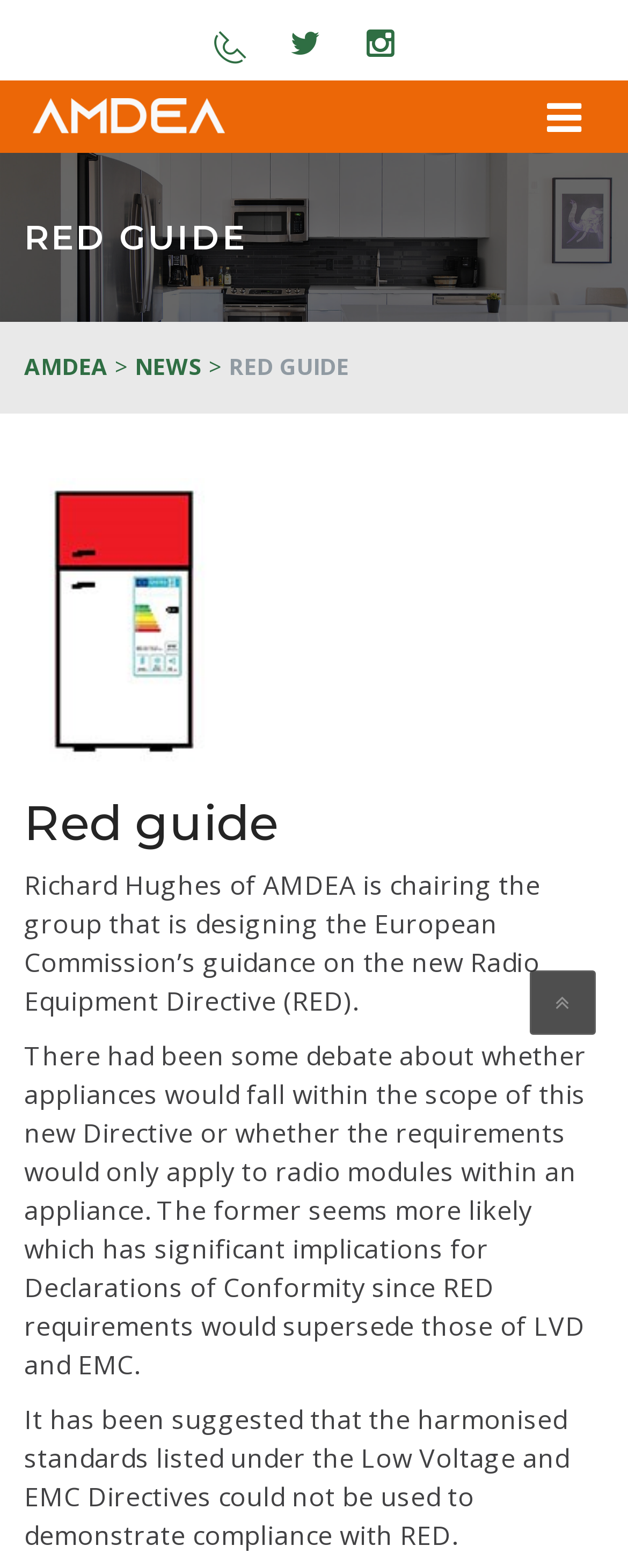Provide your answer in one word or a succinct phrase for the question: 
Who is chairing the group designing the European Commission’s guidance?

Richard Hughes